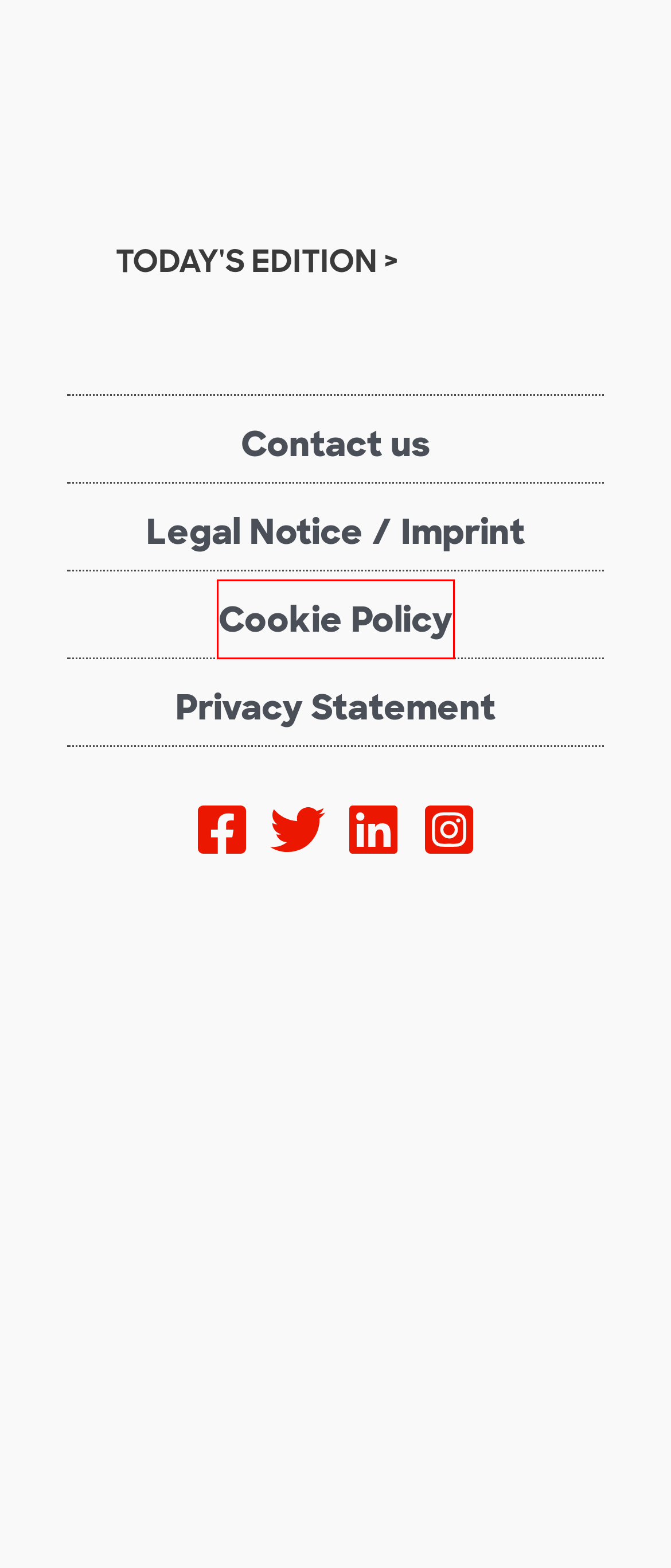You have a screenshot of a webpage where a red bounding box highlights a specific UI element. Identify the description that best matches the resulting webpage after the highlighted element is clicked. The choices are:
A. Discover - DA News
B. Contact us - DA News
C. Portada - Atlántico Televisión
D. Diario de Avisos - Últimas noticias de Tenerife, Canarias, España y el mundo
E. Cookie Policy - DA News
F. Gastronomy - DA News
G. Economy - DA News
H. Privacy Statement (UE) - DA News

E